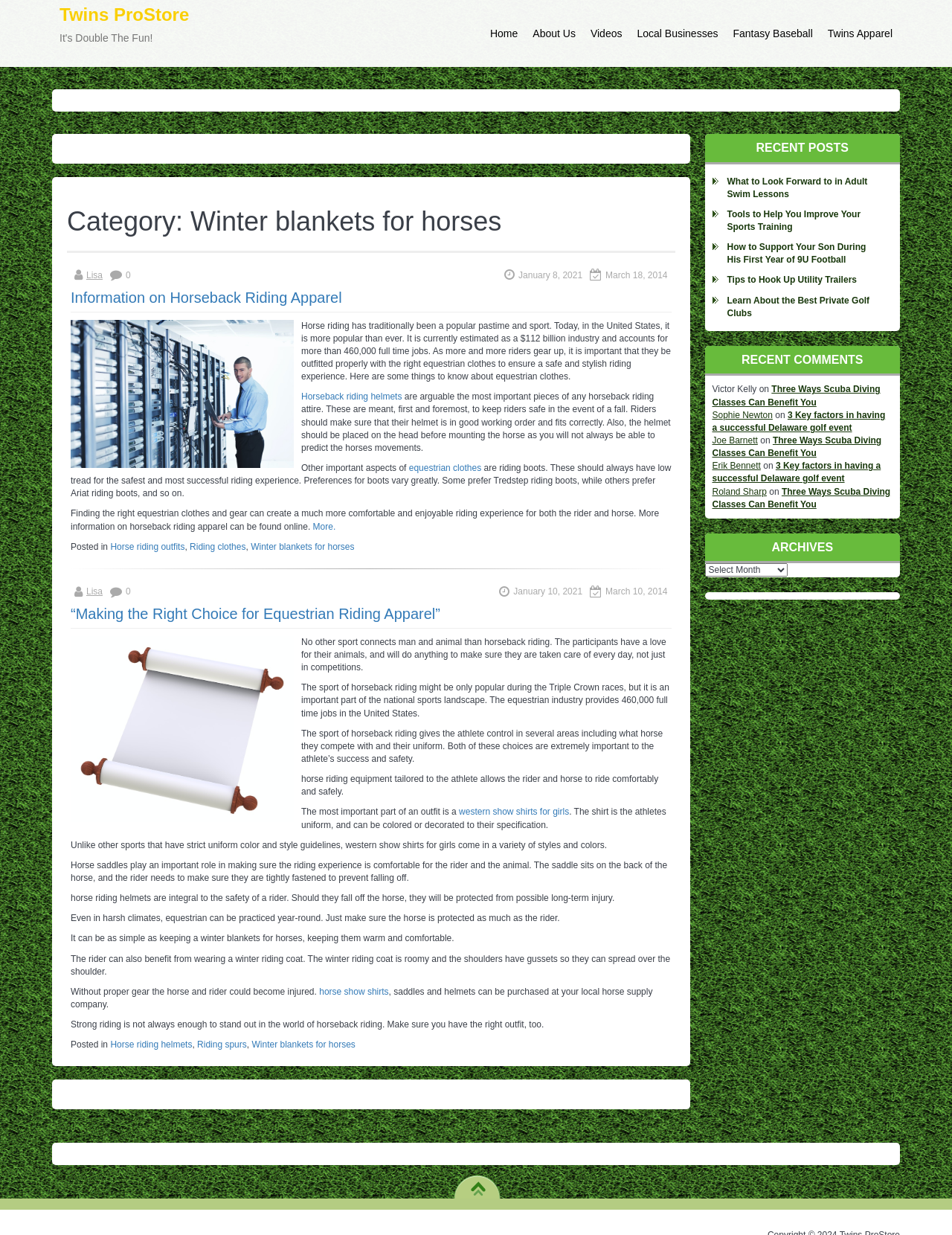Locate the bounding box coordinates of the clickable element to fulfill the following instruction: "Click on 'Winter blankets for horses' category". Provide the coordinates as four float numbers between 0 and 1 in the format [left, top, right, bottom].

[0.263, 0.438, 0.372, 0.447]